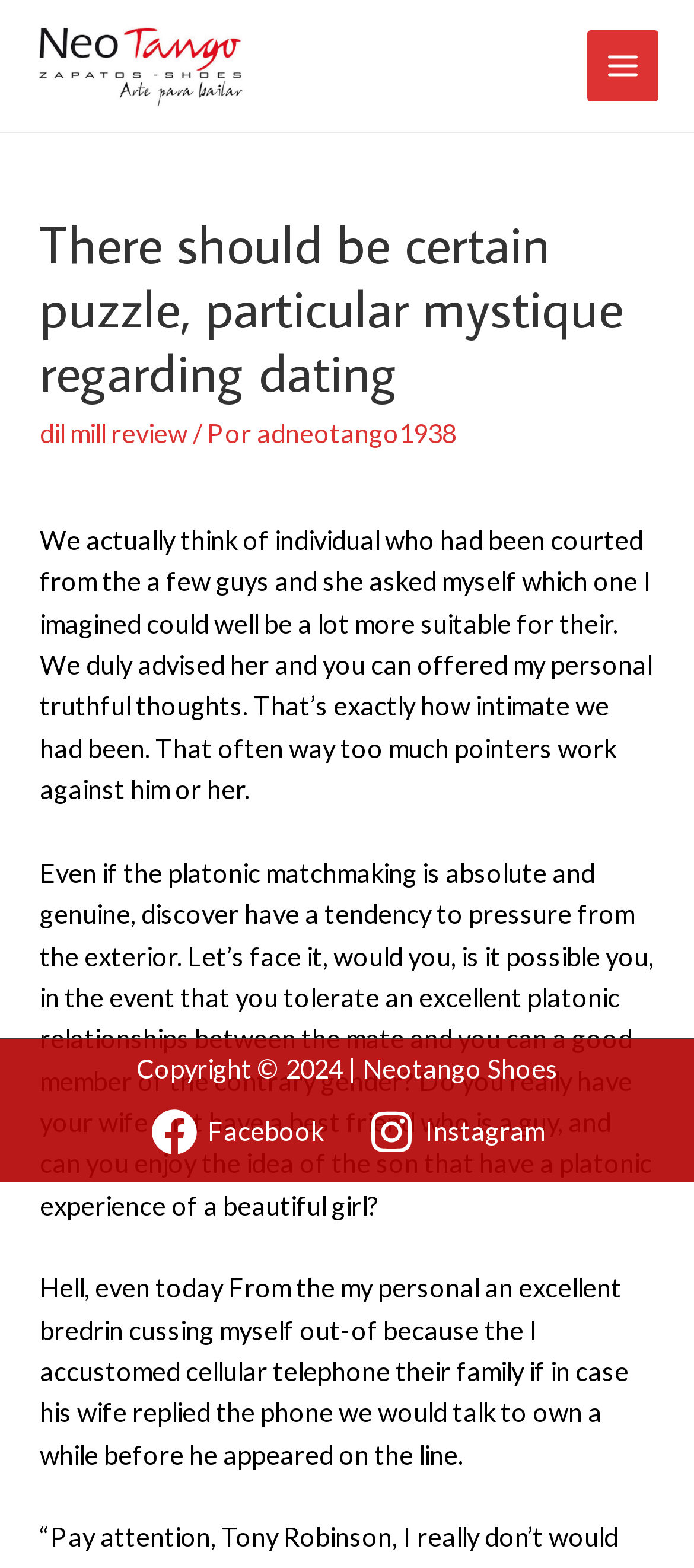Extract the bounding box of the UI element described as: "dil mill review".

[0.058, 0.267, 0.27, 0.286]